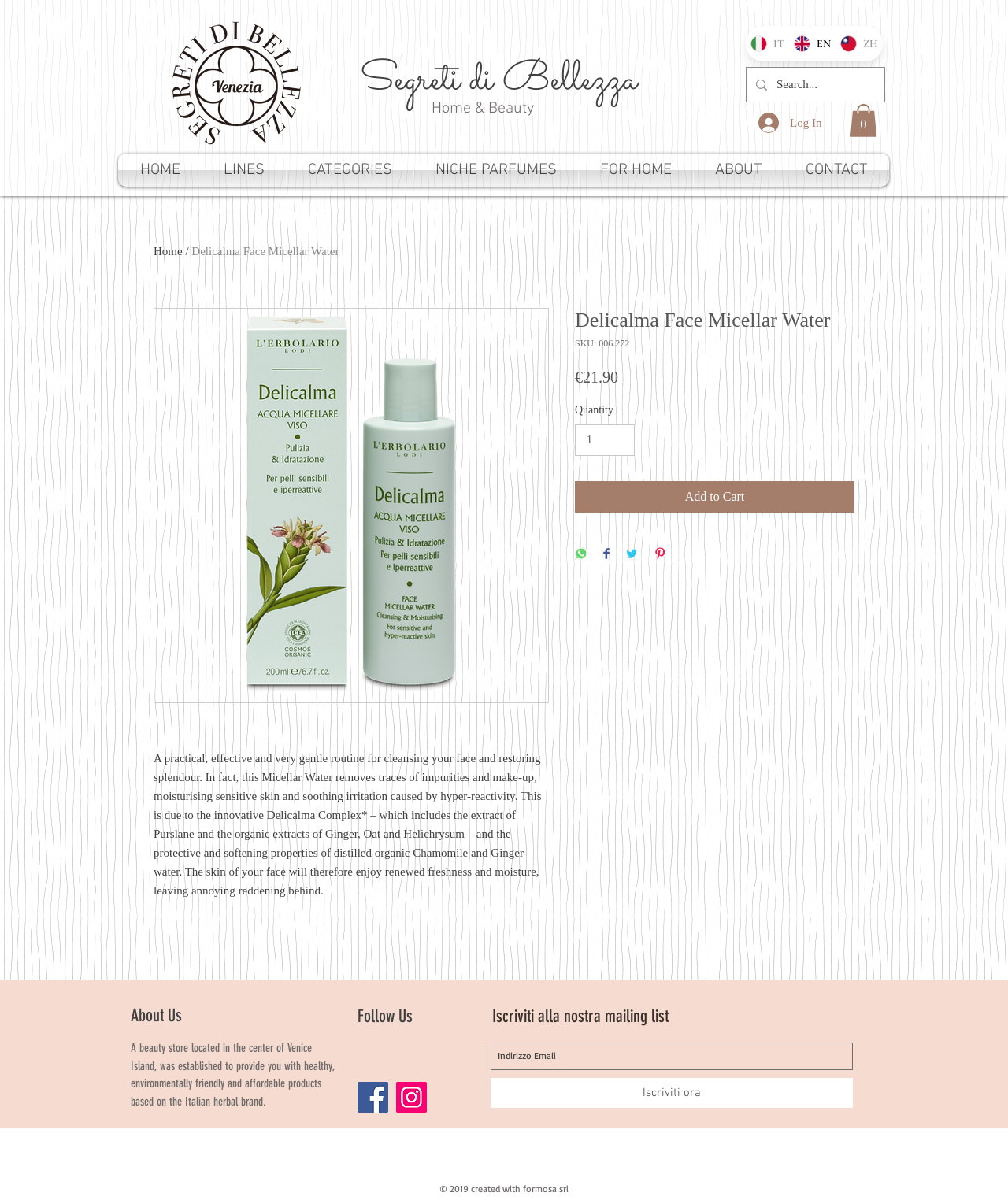Please determine the bounding box coordinates, formatted as (top-left x, top-left y, bottom-right x, bottom-right y), with all values as floating point numbers between 0 and 1. Identify the bounding box of the region described as: Delicalma Face Micellar Water

[0.19, 0.204, 0.336, 0.215]